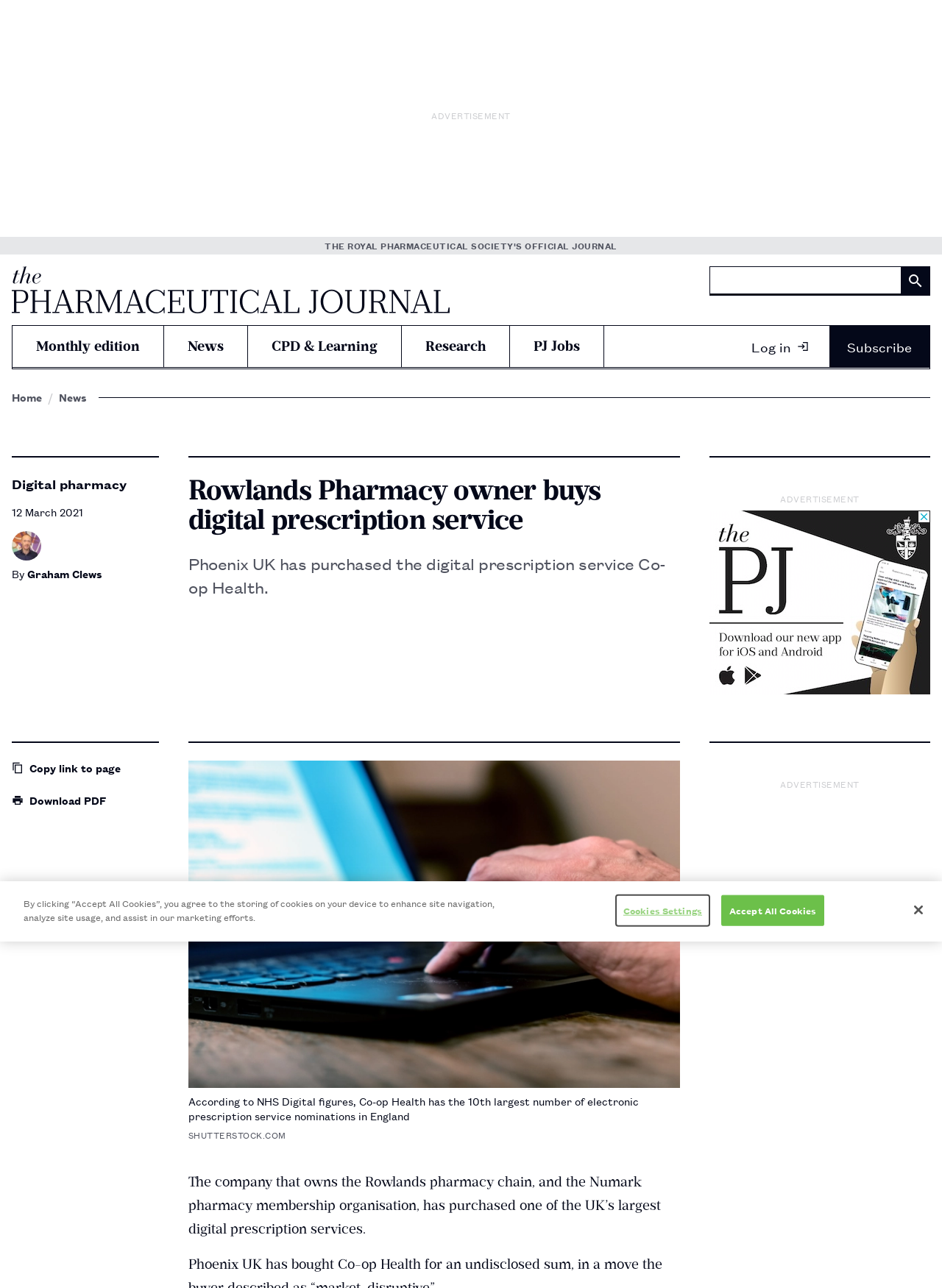Pinpoint the bounding box coordinates of the area that must be clicked to complete this instruction: "View news".

[0.062, 0.303, 0.092, 0.314]